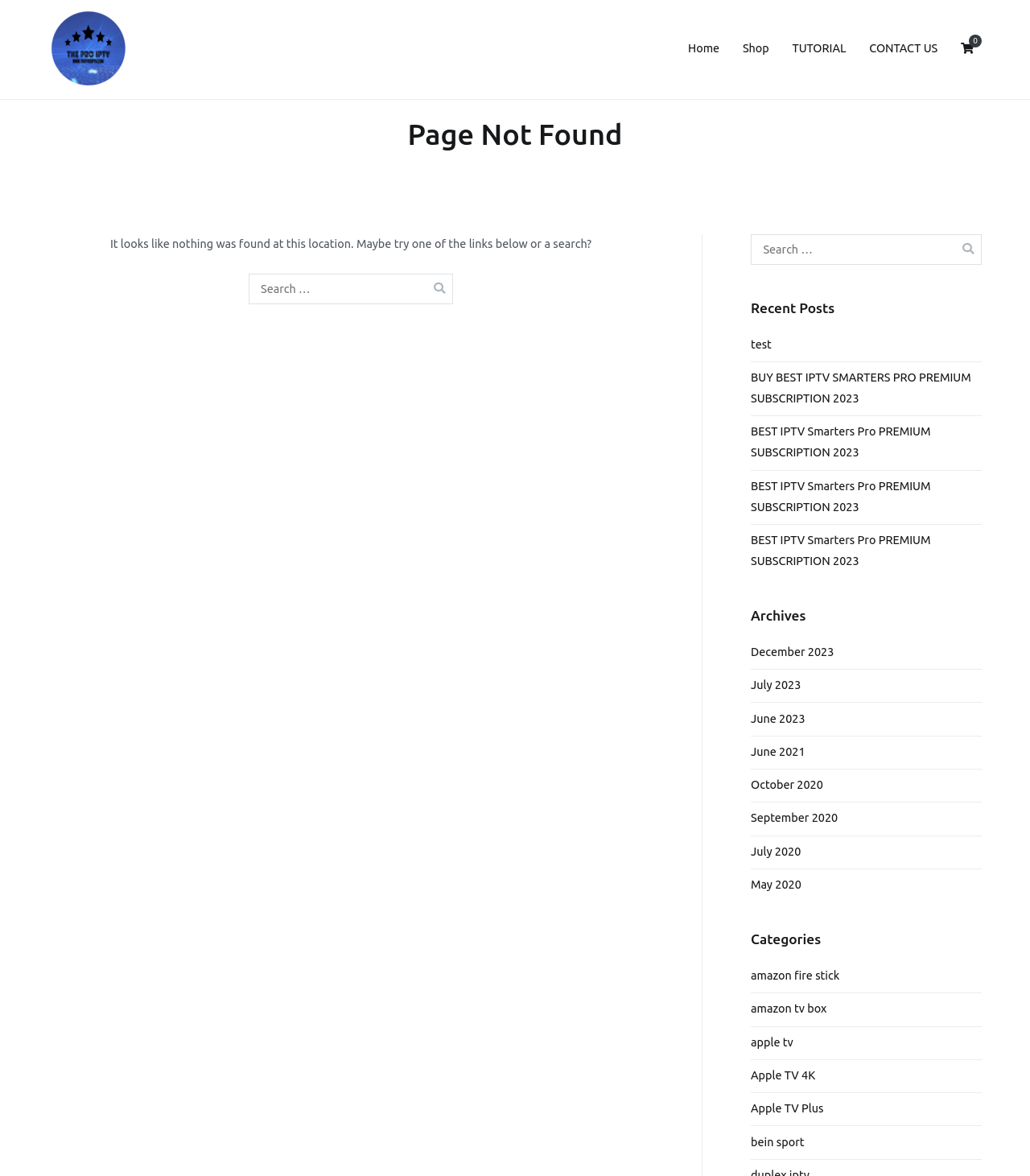Describe the entire webpage, focusing on both content and design.

This webpage is a "Page Not Found" error page from THE PRO IPTV. At the top left, there is a logo image and a link with the text "THE PRO IPTV". Below the logo, there is a navigation menu with links to "Home", "Shop", "TUTORIAL", "CONTACT US", and a search icon.

The main content of the page is a header that reads "Page Not Found" in a large font. Below the header, there is a paragraph of text that says "It looks like nothing was found at this location. Maybe try one of the links below or a search?".

On the left side of the page, there is a search bar with a label "Search for:". Below the search bar, there is a section titled "Recent Posts" that lists several links to articles, including "test", "BUY BEST IPTV SMARTERS PRO PREMIUM SUBSCRIPTION 2023", and several others.

Further down on the left side, there are sections titled "Archives" and "Categories". The "Archives" section lists links to months and years, such as "December 2023", "July 2023", and others. The "Categories" section lists links to categories, such as "amazon fire stick", "amazon tv box", "apple tv", and others.

On the right side of the page, there is a duplicate search bar.